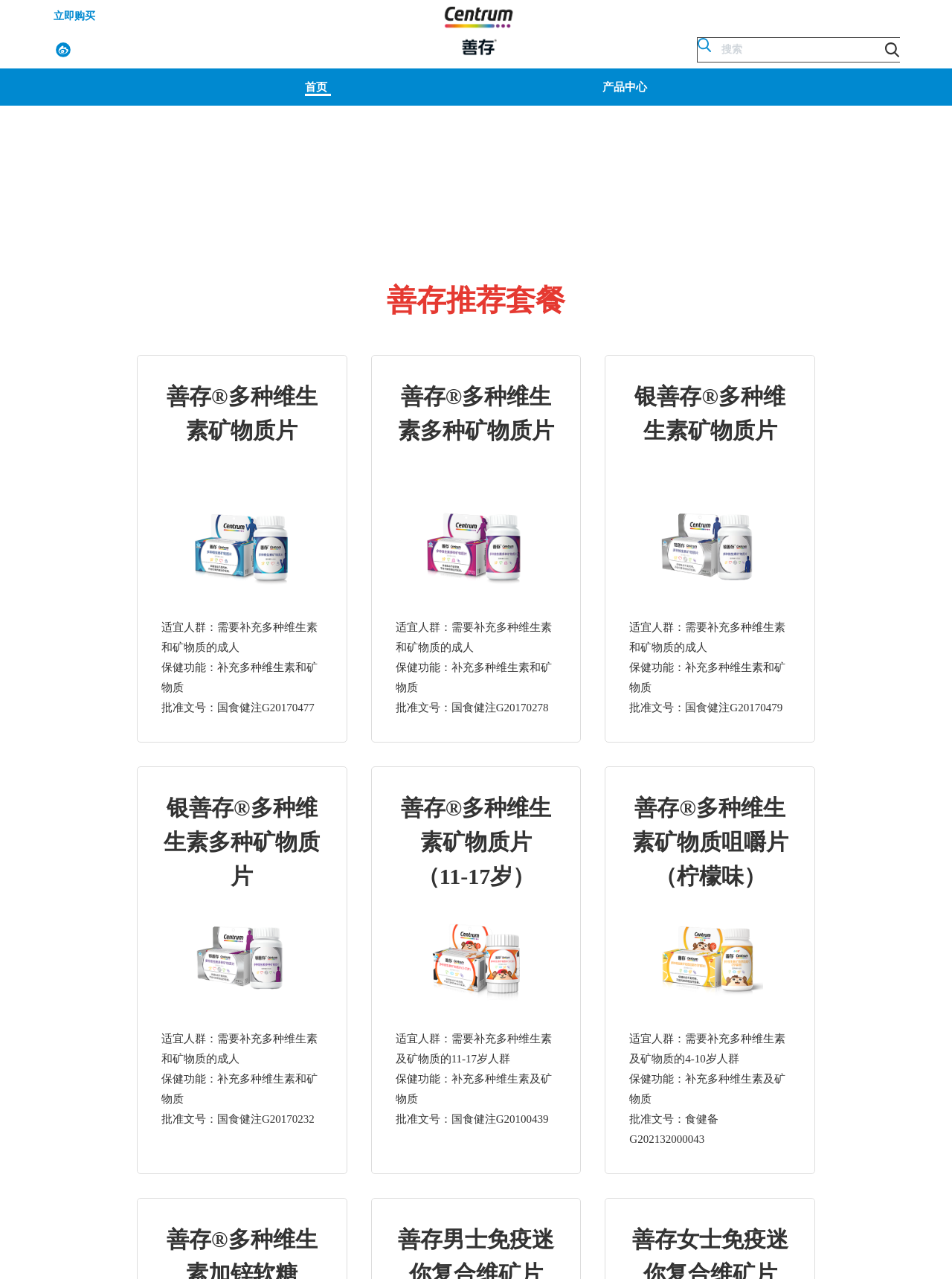What is the brand name of the product?
Provide a one-word or short-phrase answer based on the image.

Centrum